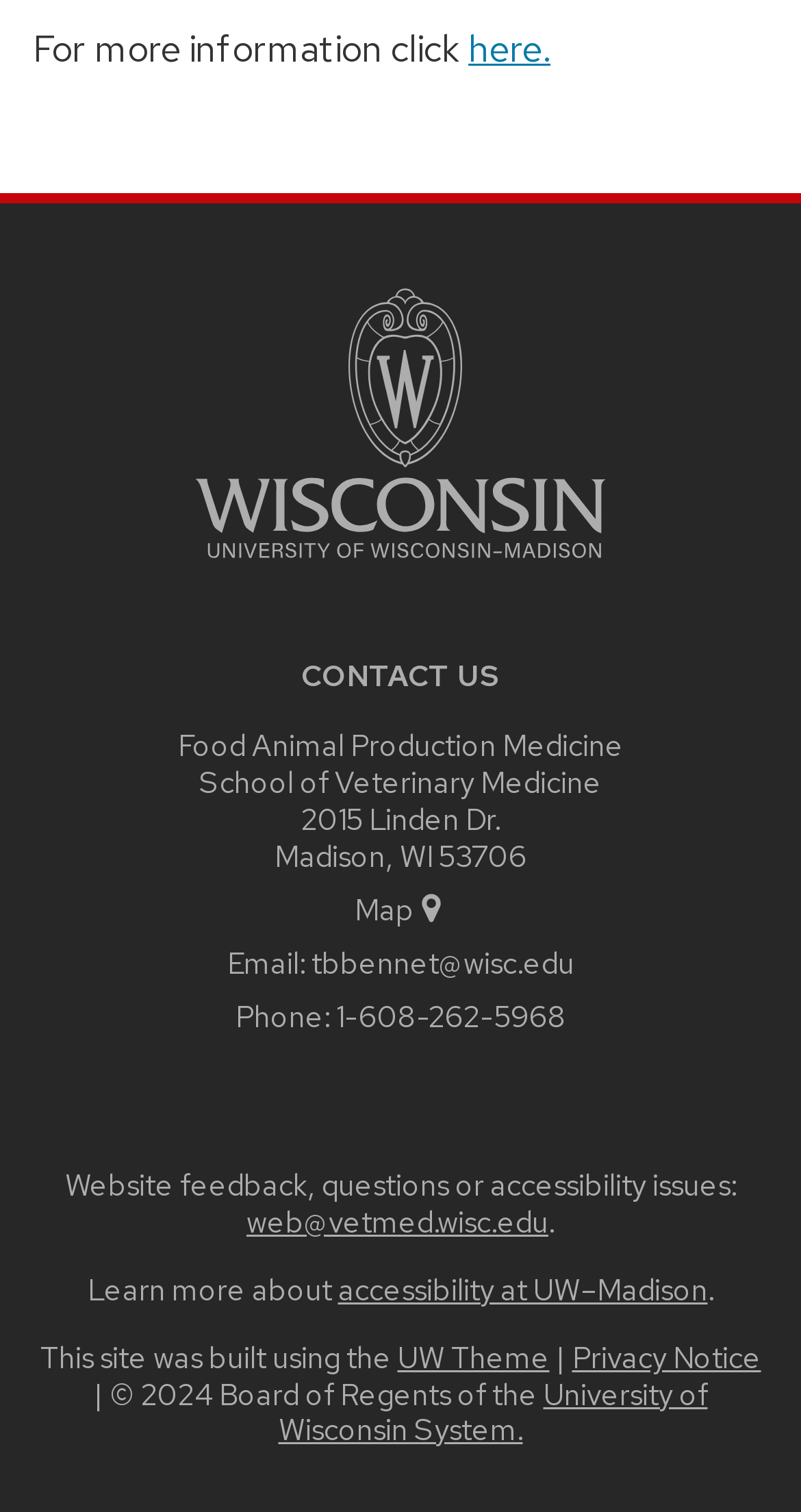Please provide the bounding box coordinates for the element that needs to be clicked to perform the following instruction: "Learn more about Heckler & Koch USP Compact .45 Auto". The coordinates should be given as four float numbers between 0 and 1, i.e., [left, top, right, bottom].

None